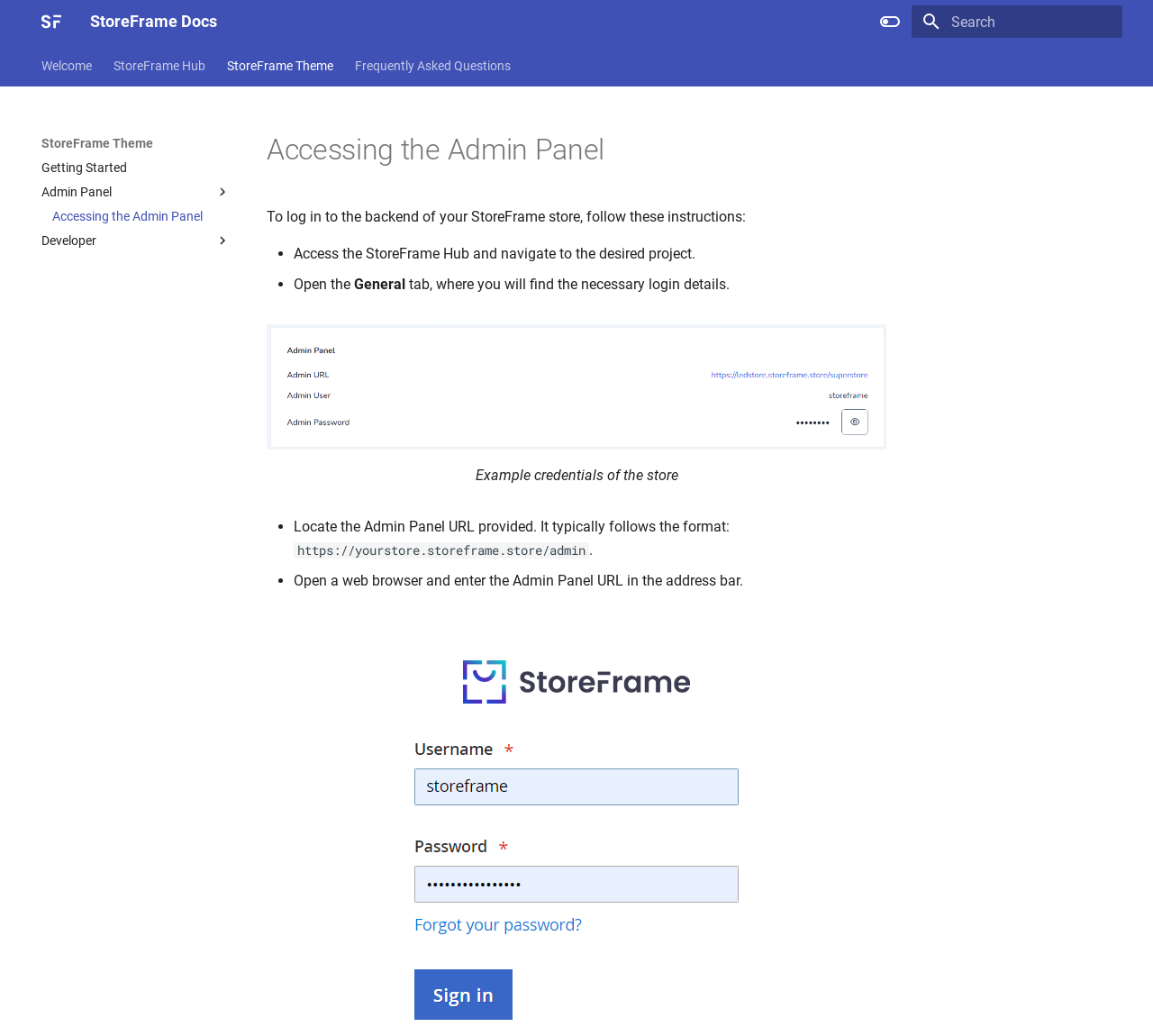Locate the heading on the webpage and return its text.

Accessing the Admin Panel